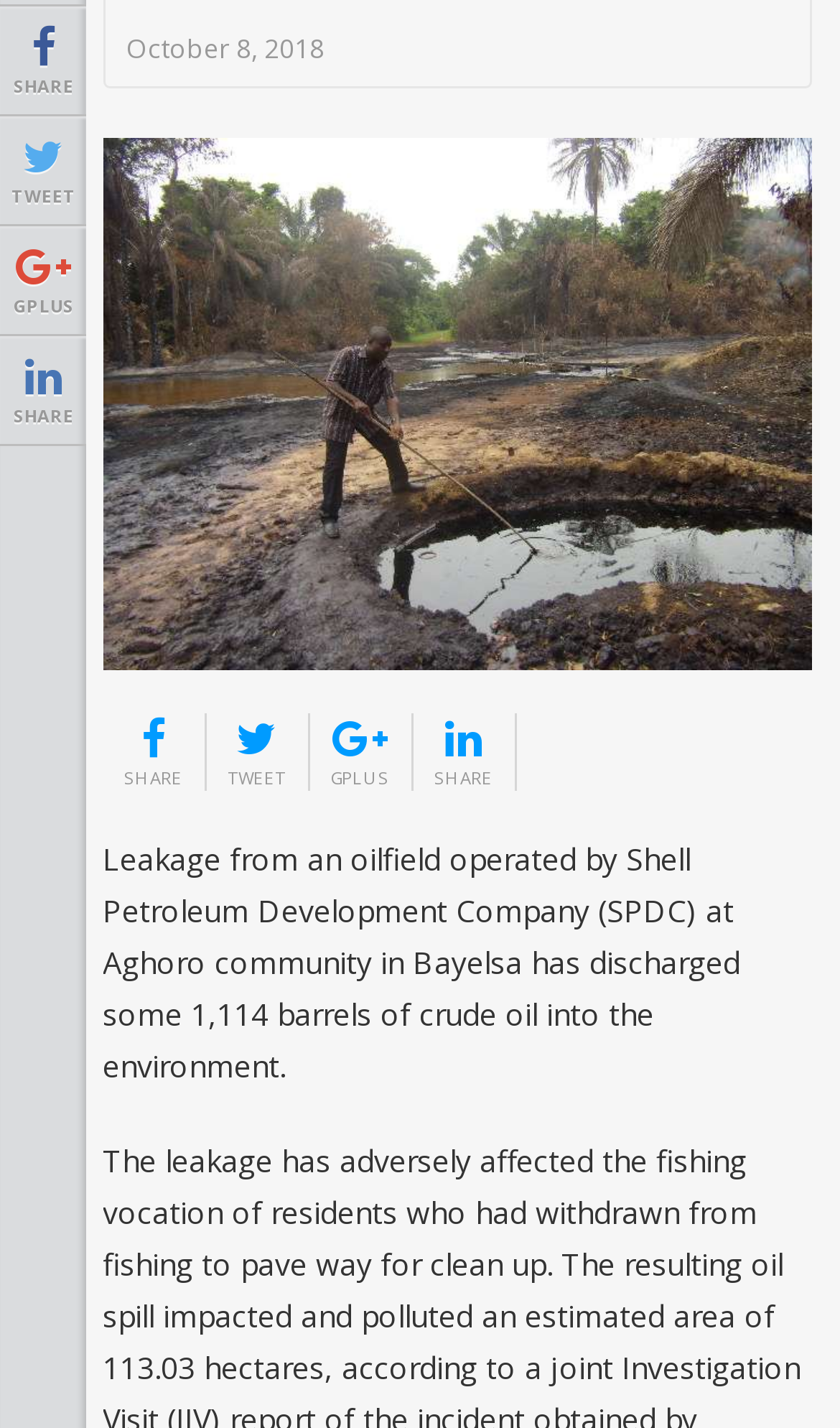How many barrels of crude oil were discharged?
Based on the image, give a one-word or short phrase answer.

1,114